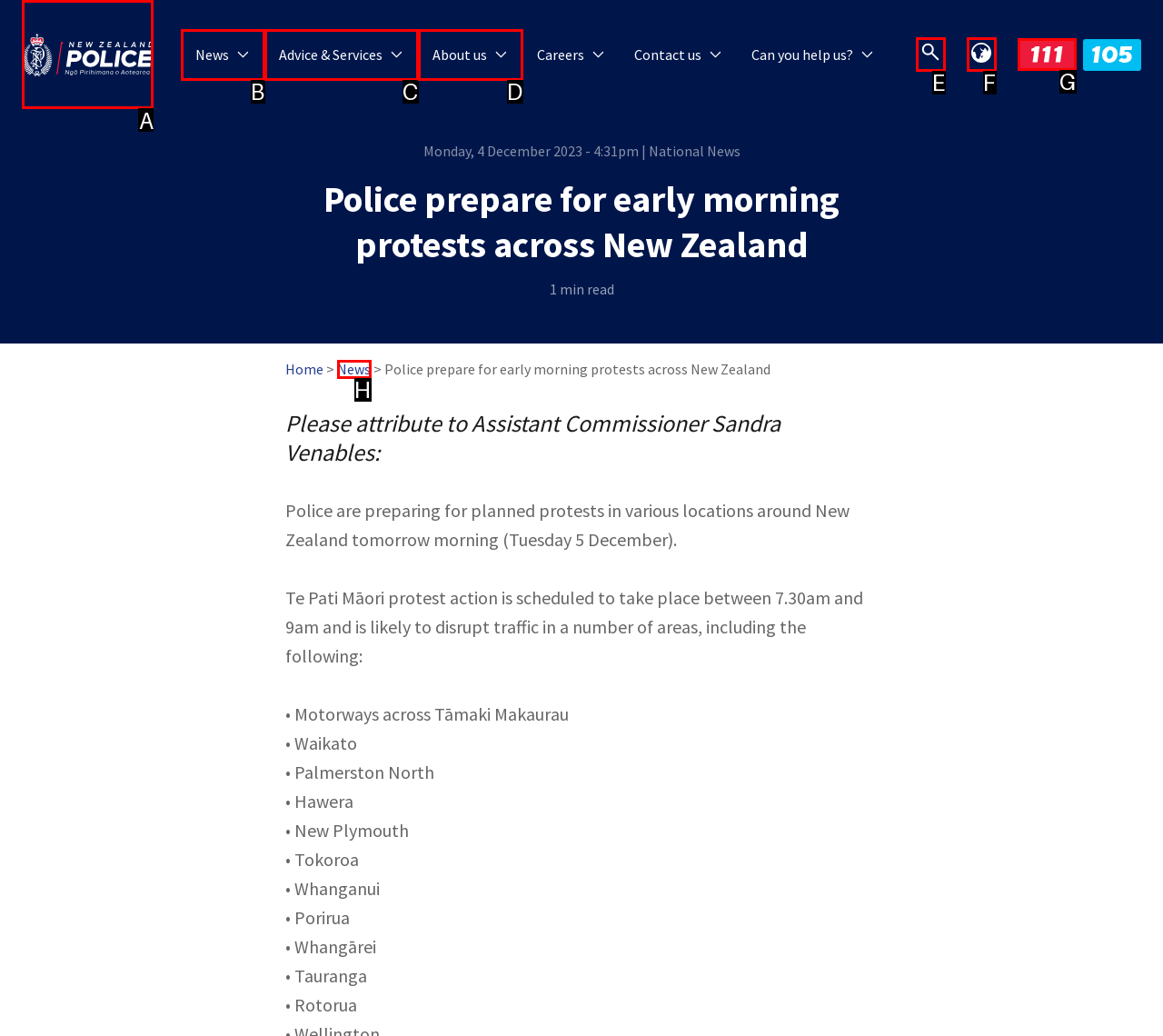From the options shown in the screenshot, tell me which lettered element I need to click to complete the task: Click on the 'YOU LIKE IT' link.

None